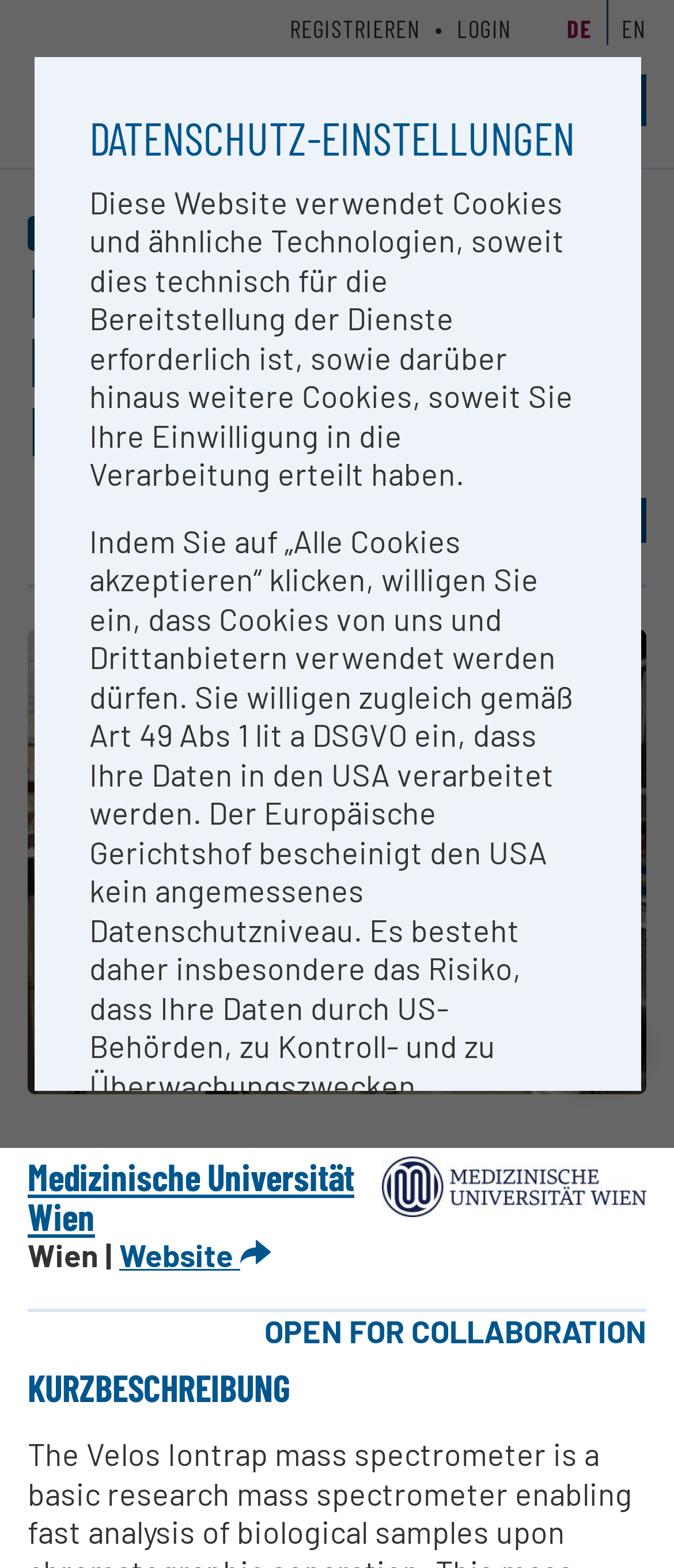What is the language of the webpage?
Provide a short answer using one word or a brief phrase based on the image.

German and English